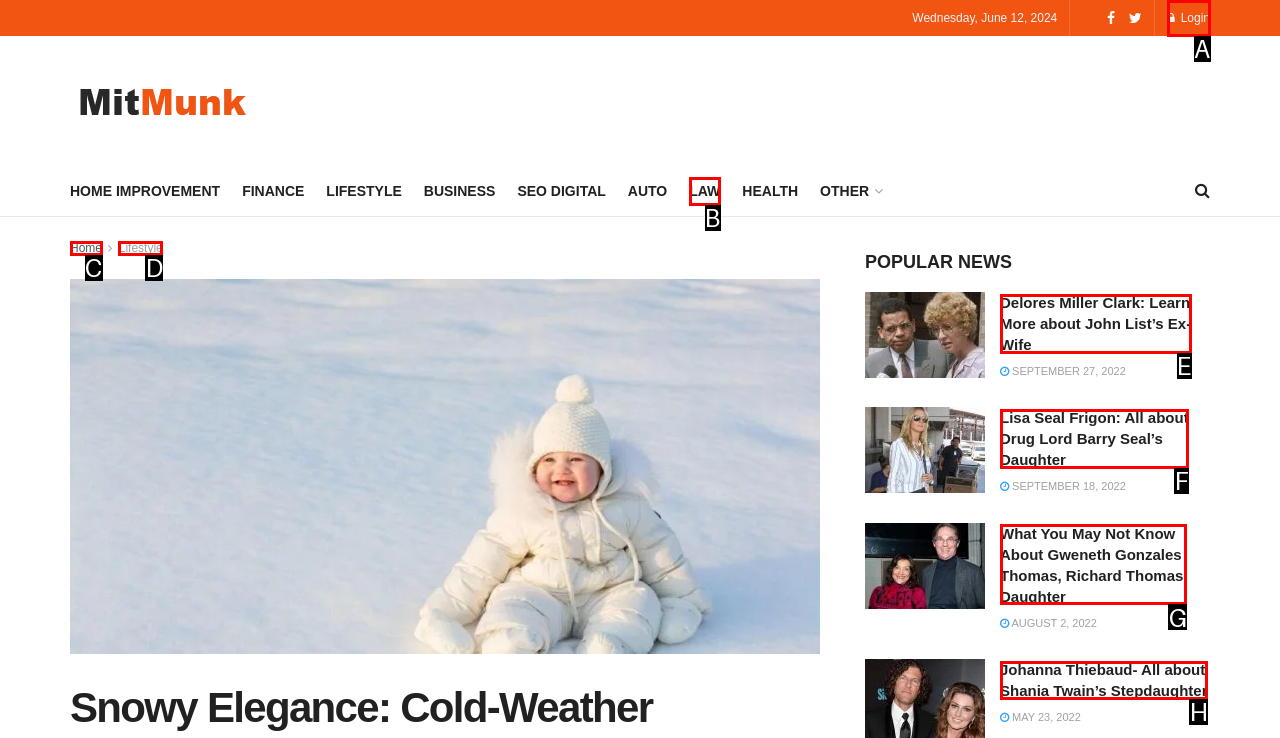Which HTML element matches the description: http://www.xfinity.com?
Reply with the letter of the correct choice.

None